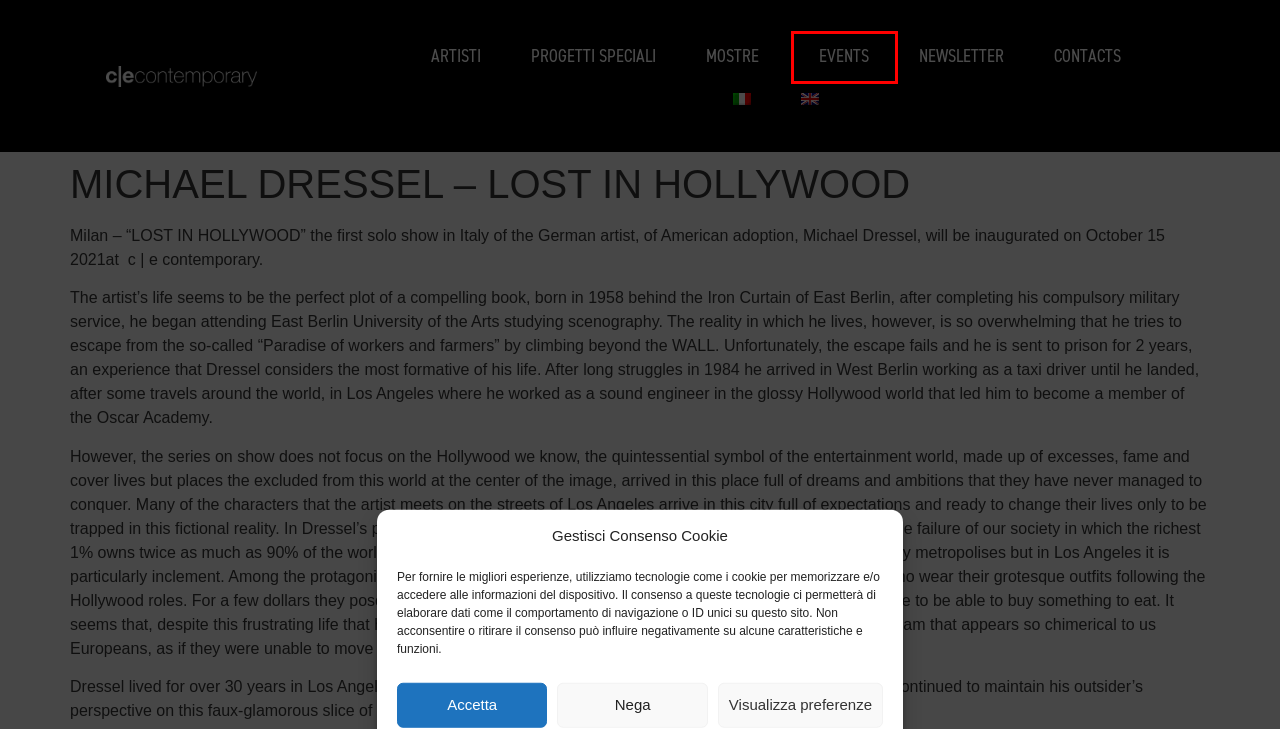You have been given a screenshot of a webpage with a red bounding box around a UI element. Select the most appropriate webpage description for the new webpage that appears after clicking the element within the red bounding box. The choices are:
A. LOST IN HOLLYWOOD  MICHAEL DRESSEL - CE Contemporary Milano
B. form iscrizione sito c|e
C. progetti speciali Archivi - CE Contemporary Milano
D. events Archivi - CE Contemporary Milano
E. How can I remove the “This Site is Registered on wpml.org as a Development Site” notice? - WPML
F. Contacts - CE Contemporary Milano
G. Dichiarazione sulla Privacy (UE) - CE Contemporary Milano
H. artisti Archivi - CE Contemporary Milano

D